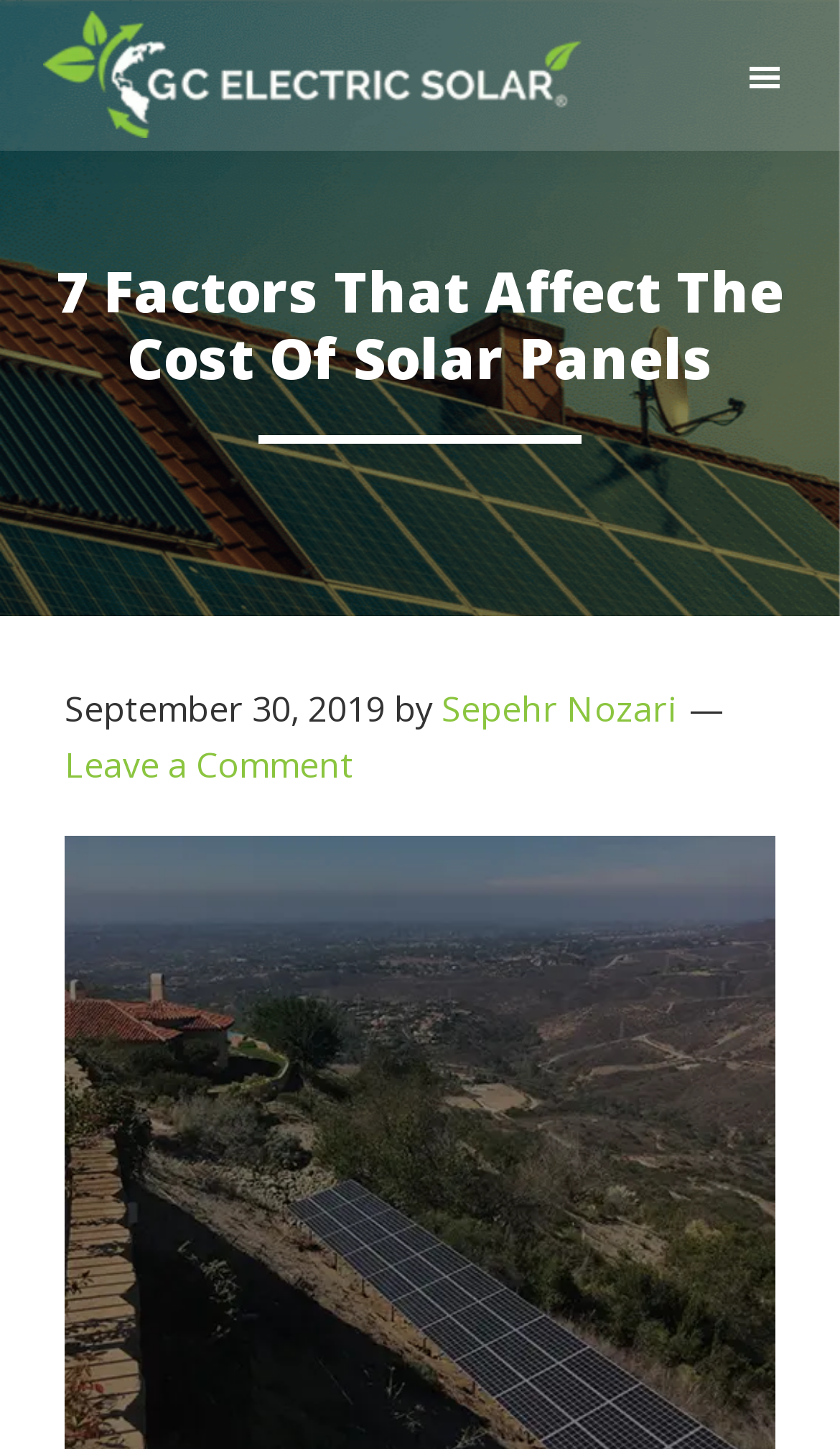Give a one-word or short phrase answer to the question: 
Who is the author of the article?

Sepehr Nozari